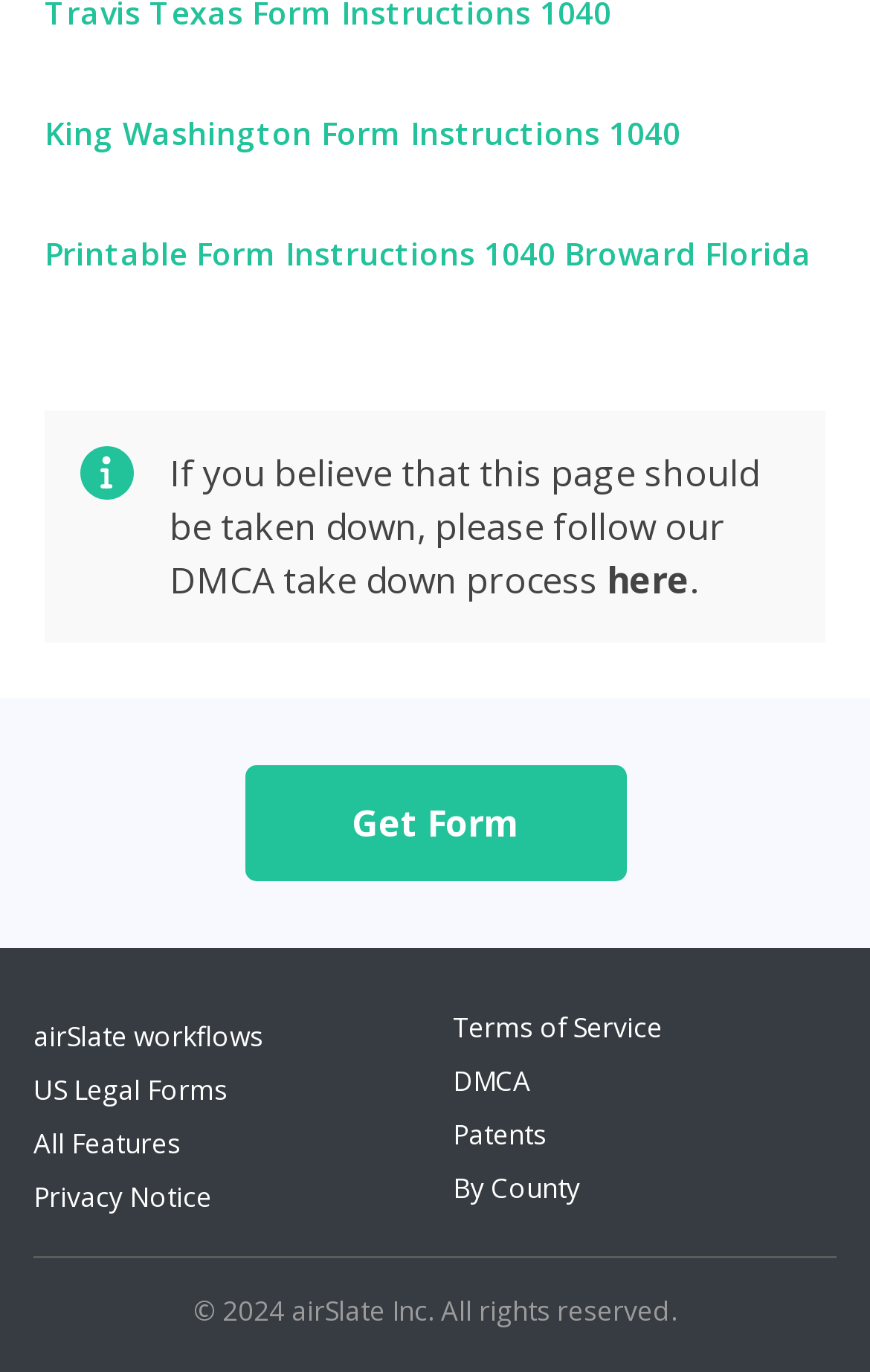What is the purpose of the 'here' link?
Provide a one-word or short-phrase answer based on the image.

To report a DMCA issue